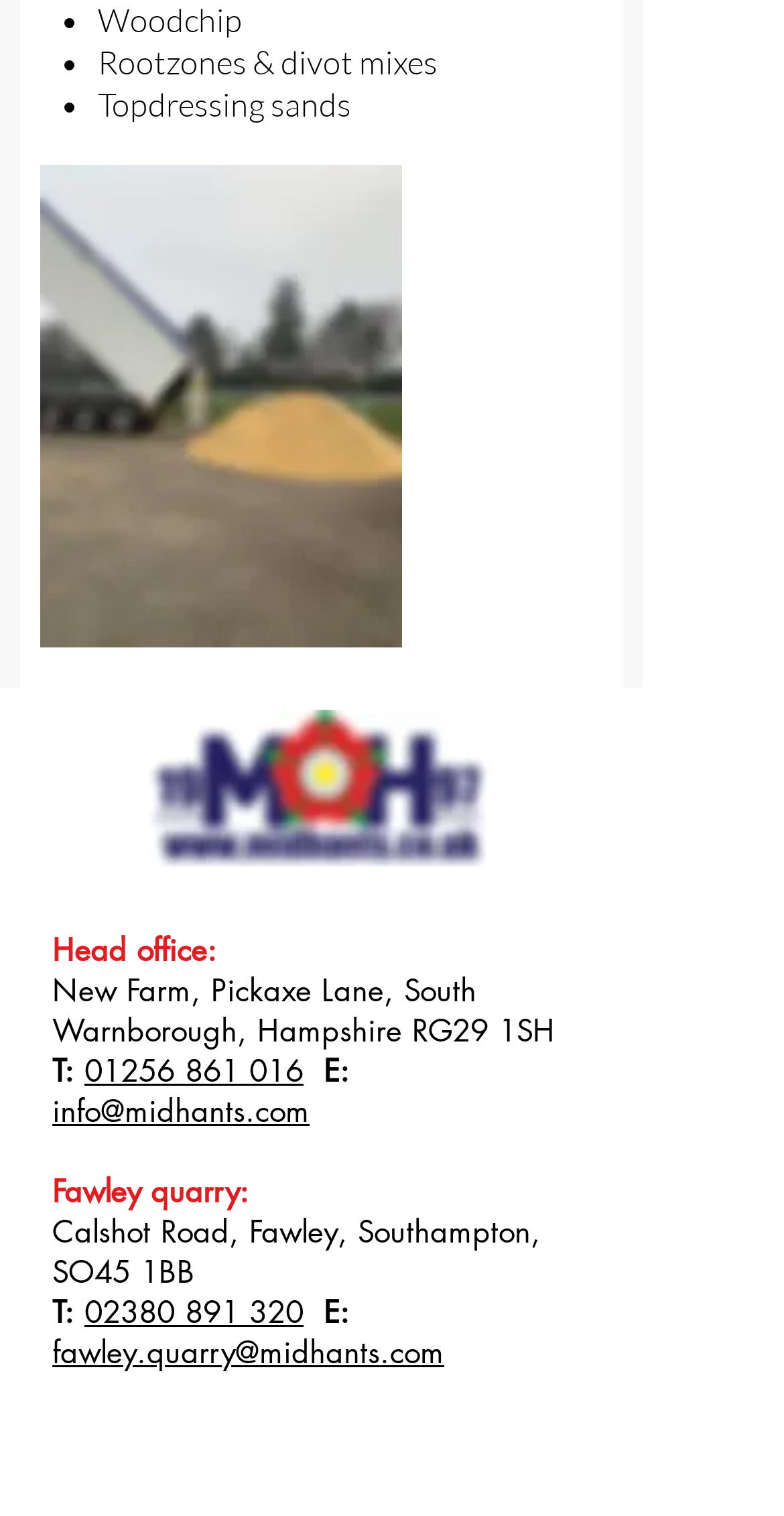How many offices are listed?
Identify the answer in the screenshot and reply with a single word or phrase.

2